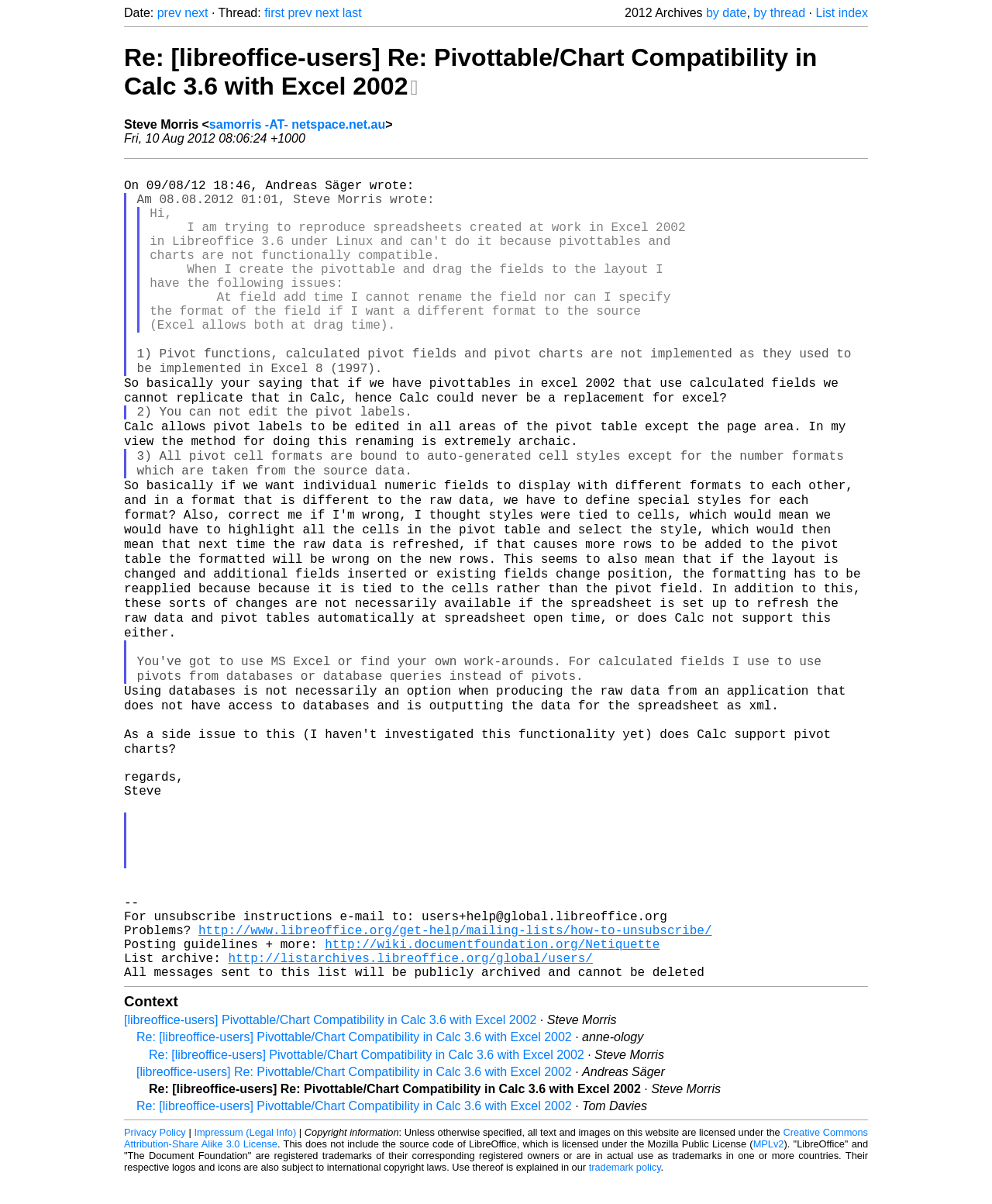Find the bounding box of the web element that fits this description: "Impressum (Legal Info)".

[0.196, 0.956, 0.299, 0.966]